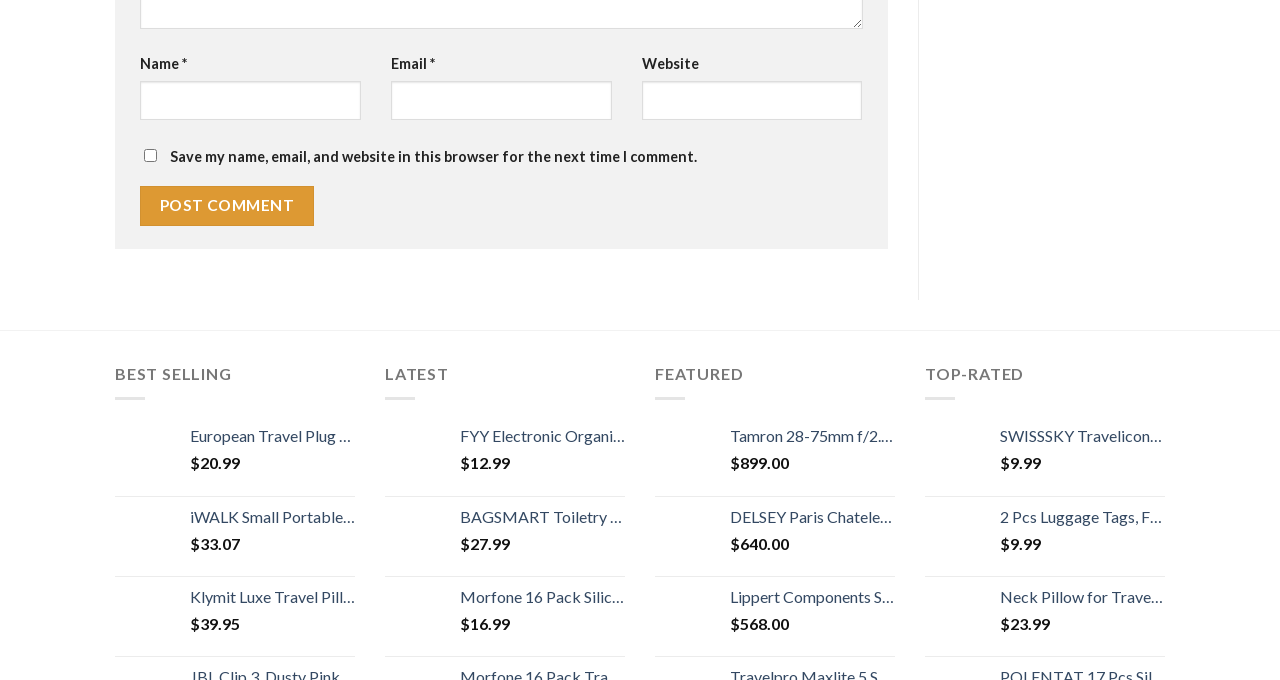What is the function of the checkbox in the comment section?
Respond to the question with a well-detailed and thorough answer.

The checkbox in the comment section is labeled 'Save my name, email, and website in this browser for the next time I comment.' This suggests that the function of the checkbox is to save the user's information for future comments.